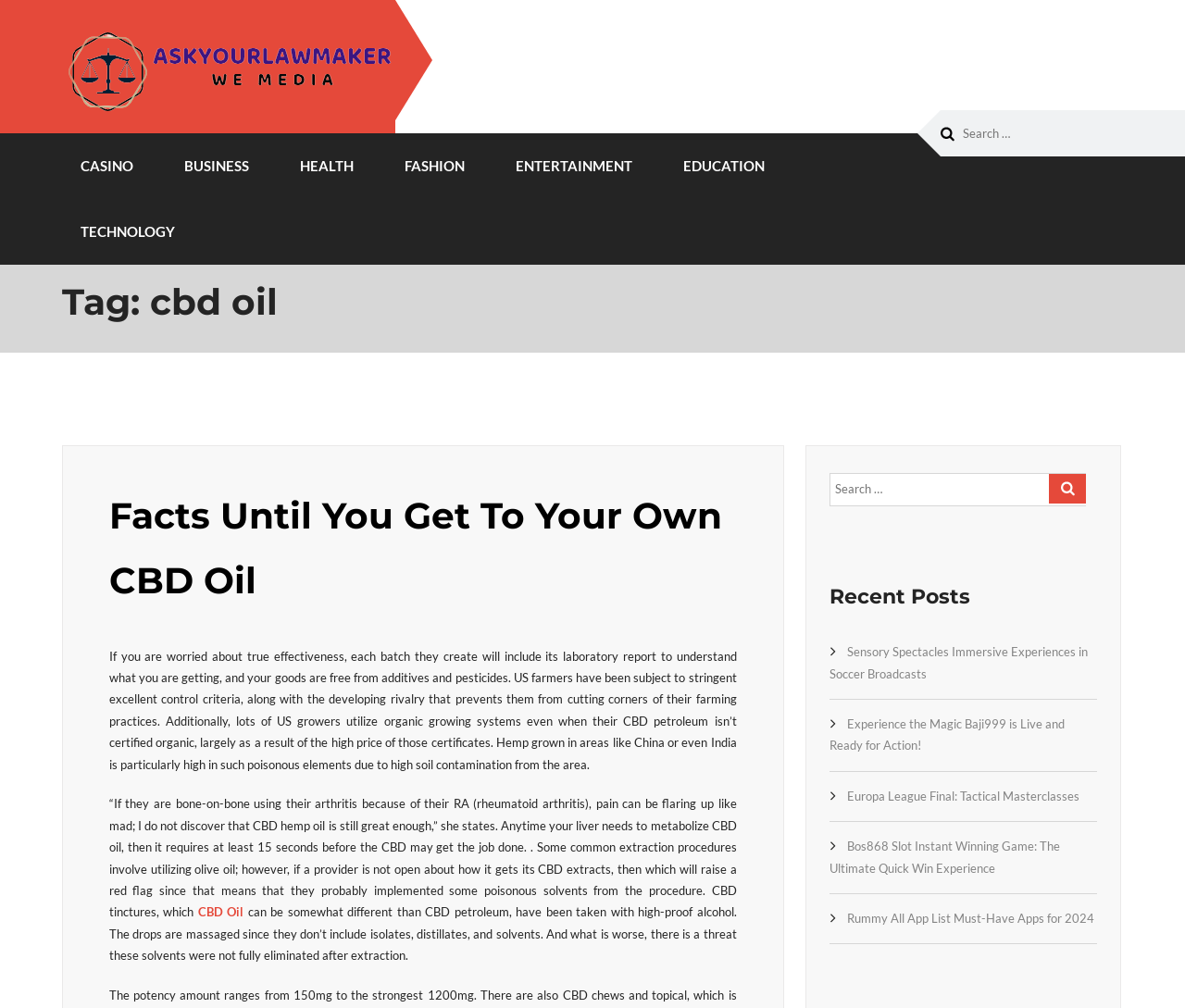Determine the bounding box of the UI component based on this description: "Casino". The bounding box coordinates should be four float values between 0 and 1, i.e., [left, top, right, bottom].

[0.052, 0.132, 0.116, 0.197]